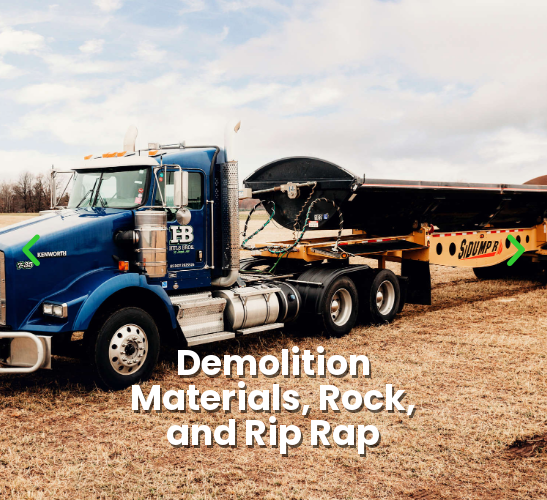What is the purpose of the flatbed trailer?
Using the visual information, answer the question in a single word or phrase.

Hauling materials